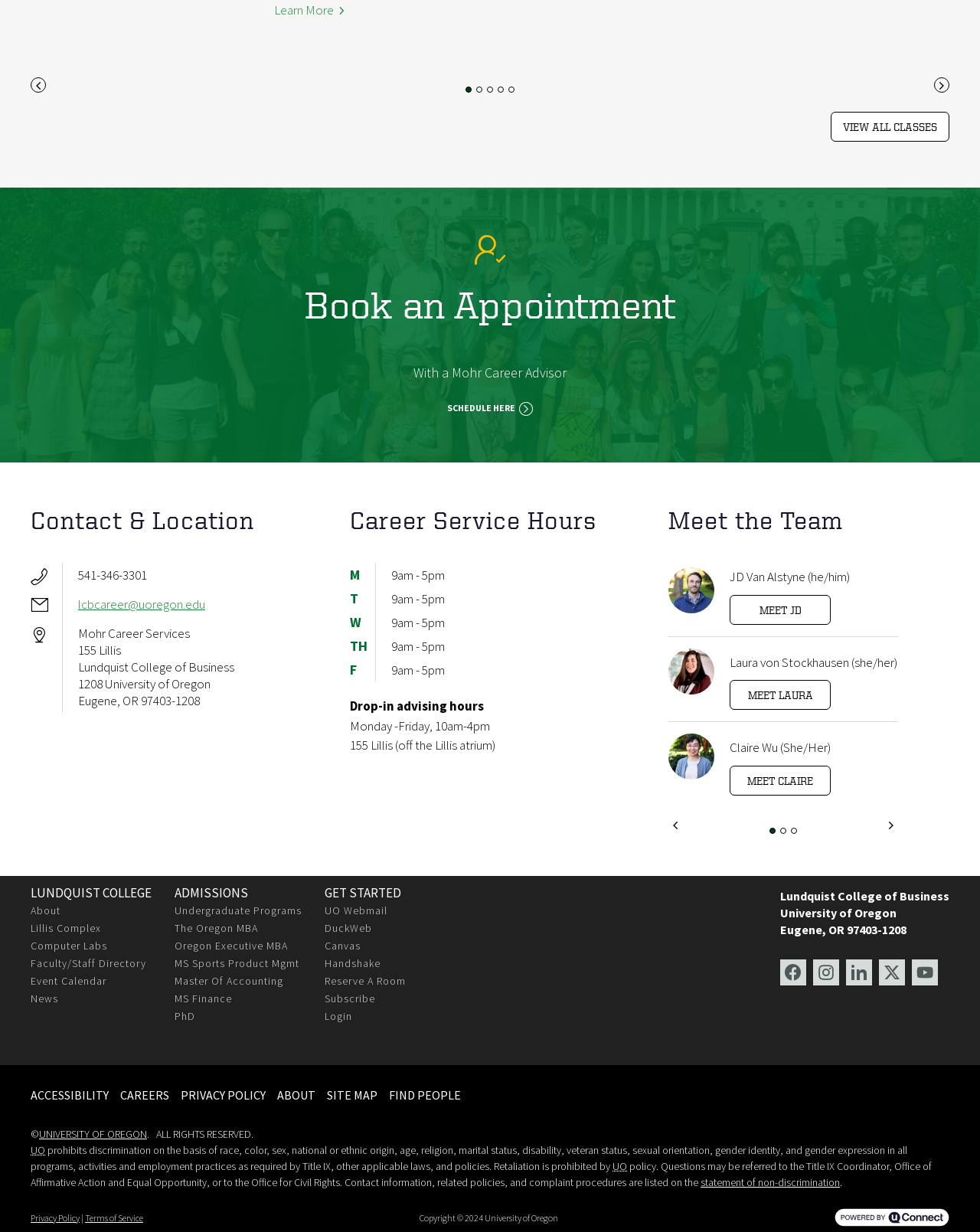Indicate the bounding box coordinates of the element that needs to be clicked to satisfy the following instruction: "View all classes". The coordinates should be four float numbers between 0 and 1, i.e., [left, top, right, bottom].

[0.848, 0.091, 0.969, 0.115]